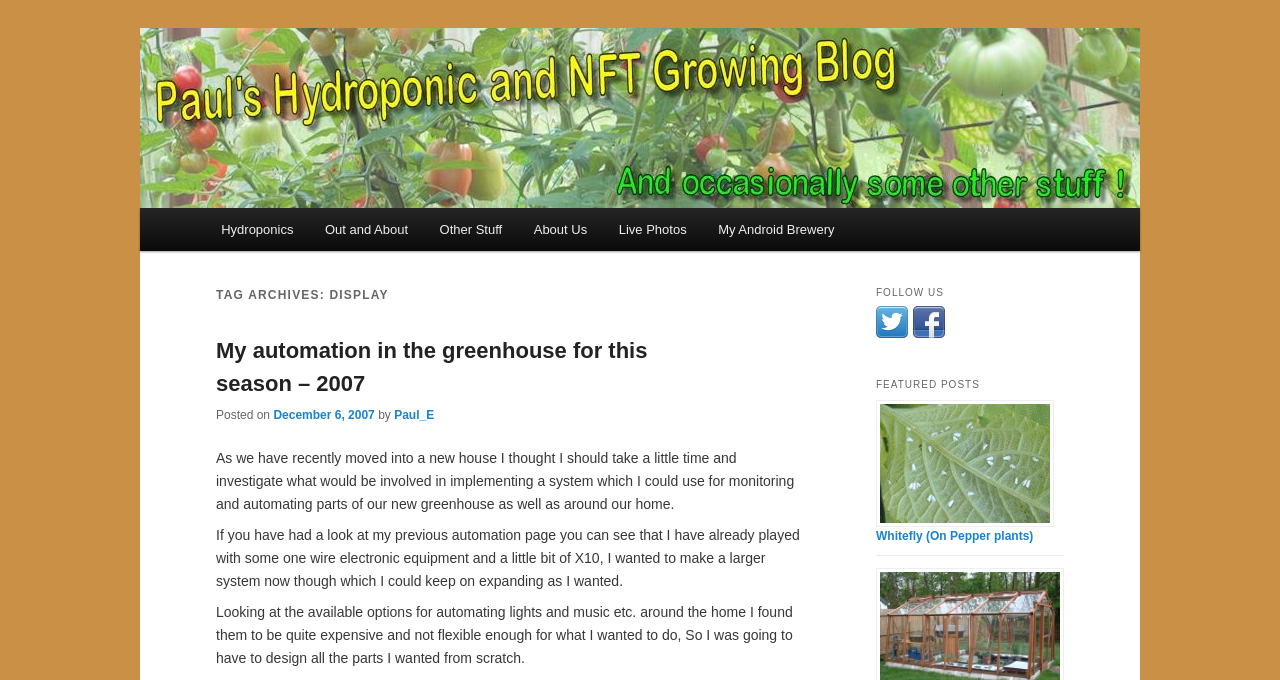Locate the bounding box coordinates of the item that should be clicked to fulfill the instruction: "Read the 'My automation in the greenhouse for this season – 2007' post".

[0.169, 0.469, 0.625, 0.598]